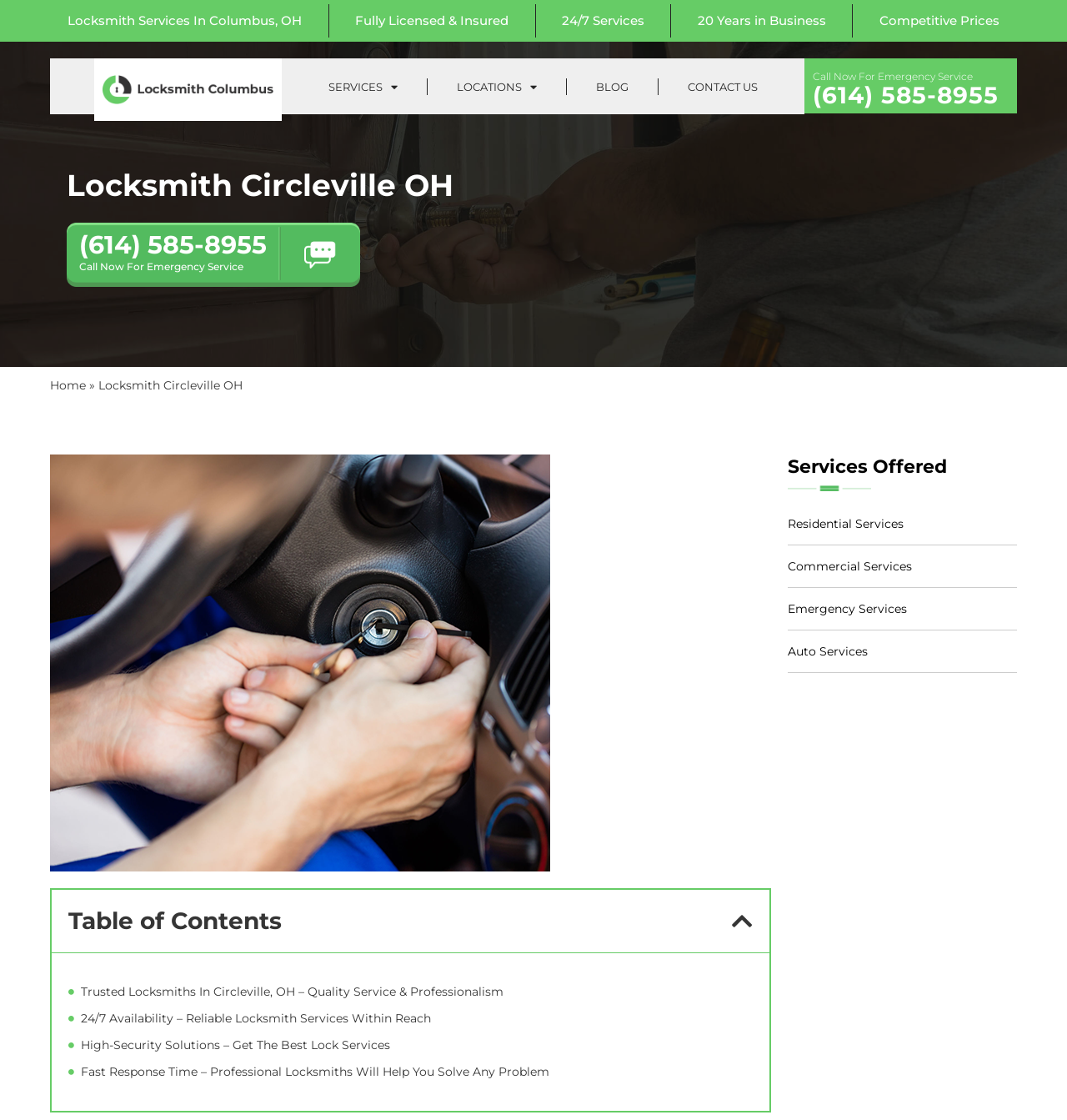What is the purpose of the 'Table of Contents' section?
Please provide a comprehensive answer based on the contents of the image.

The 'Table of Contents' section appears to be a navigation aid, allowing users to quickly access different parts of the webpage, as indicated by the presence of a 'Close table of contents' button.